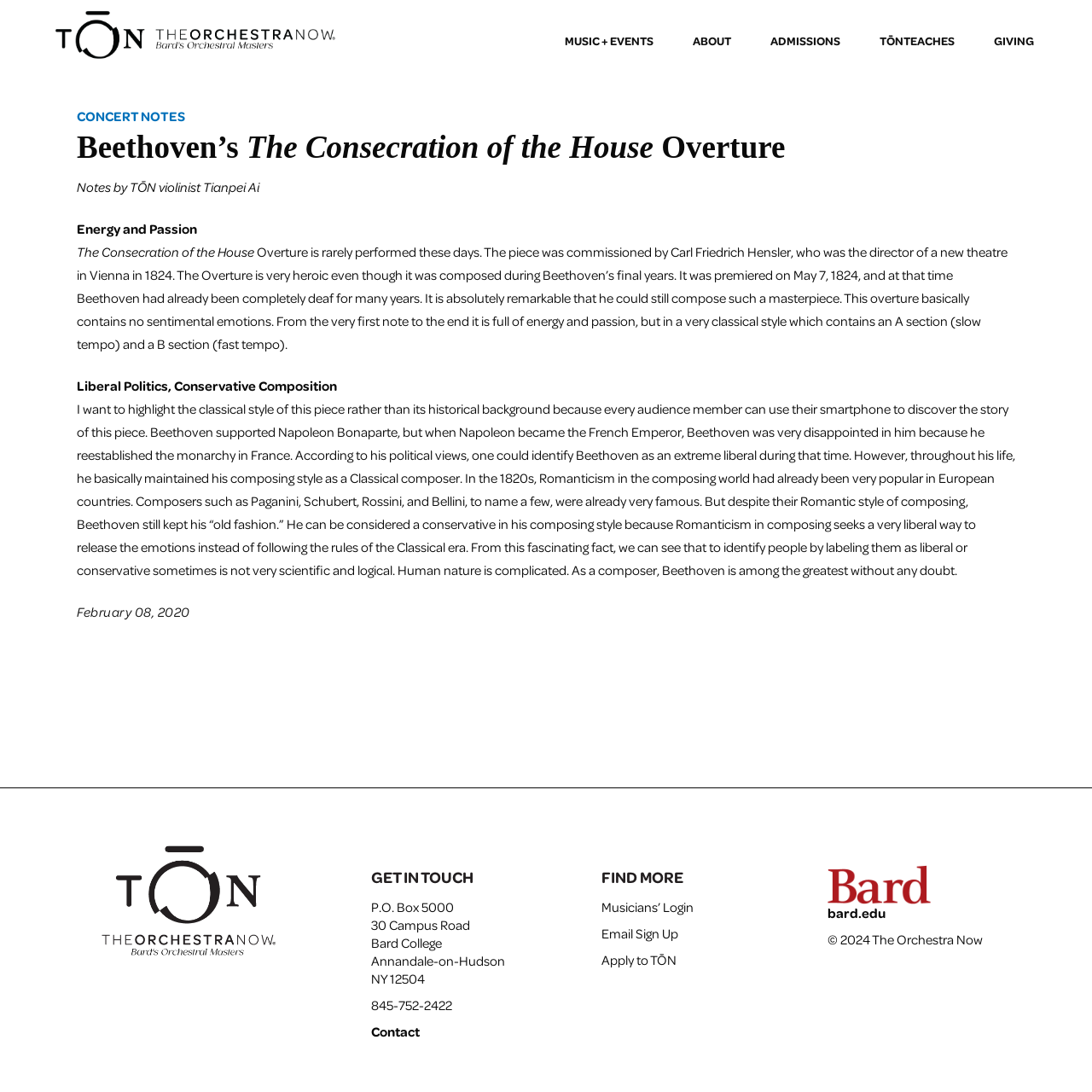What is the phone number of TŌN?
Answer the question in as much detail as possible.

I found the phone number of TŌN by reading the StaticText element with the phone number which is a child element of the contentinfo element.